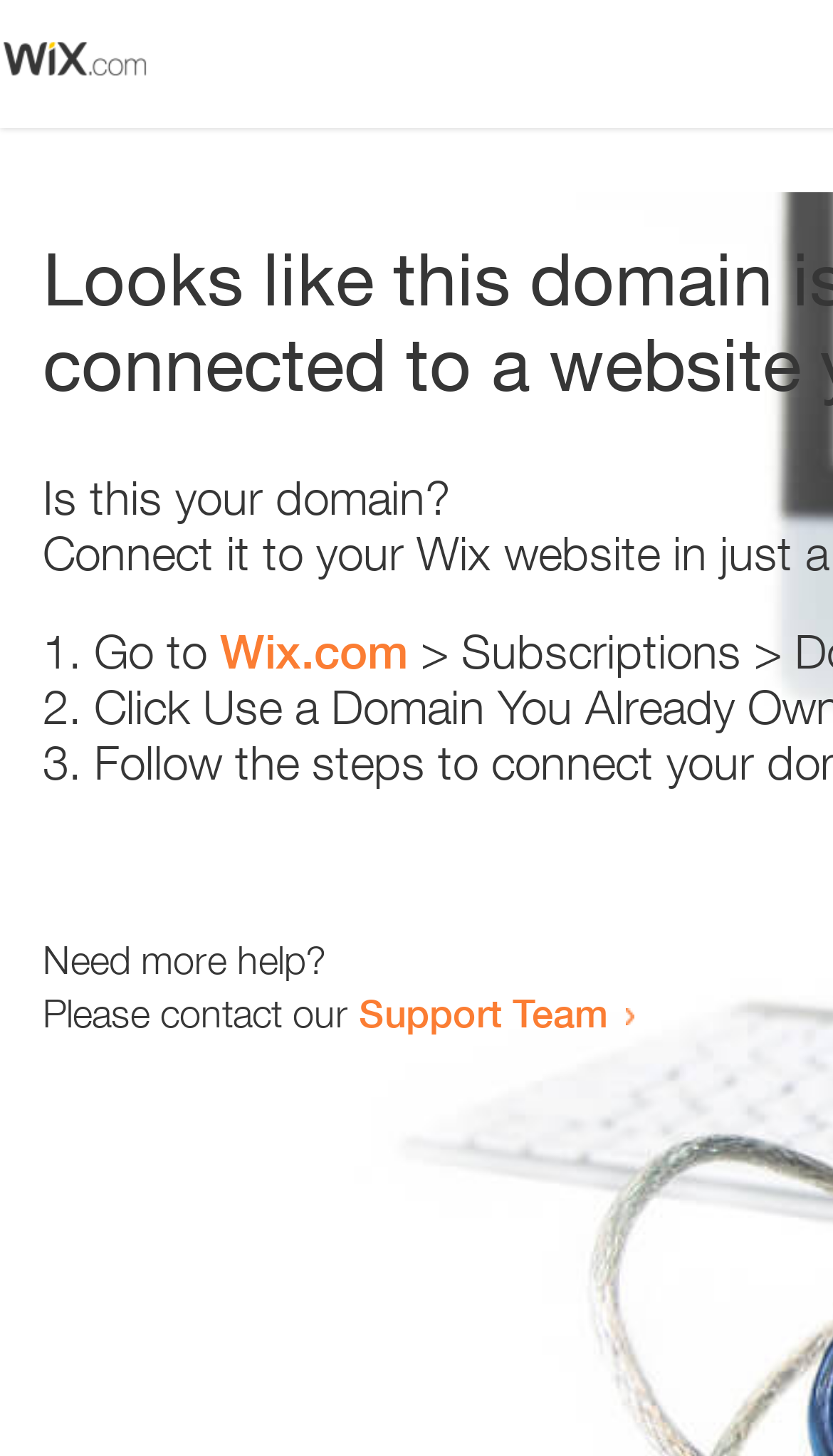From the webpage screenshot, predict the bounding box coordinates (top-left x, top-left y, bottom-right x, bottom-right y) for the UI element described here: Wix.com

[0.264, 0.428, 0.49, 0.467]